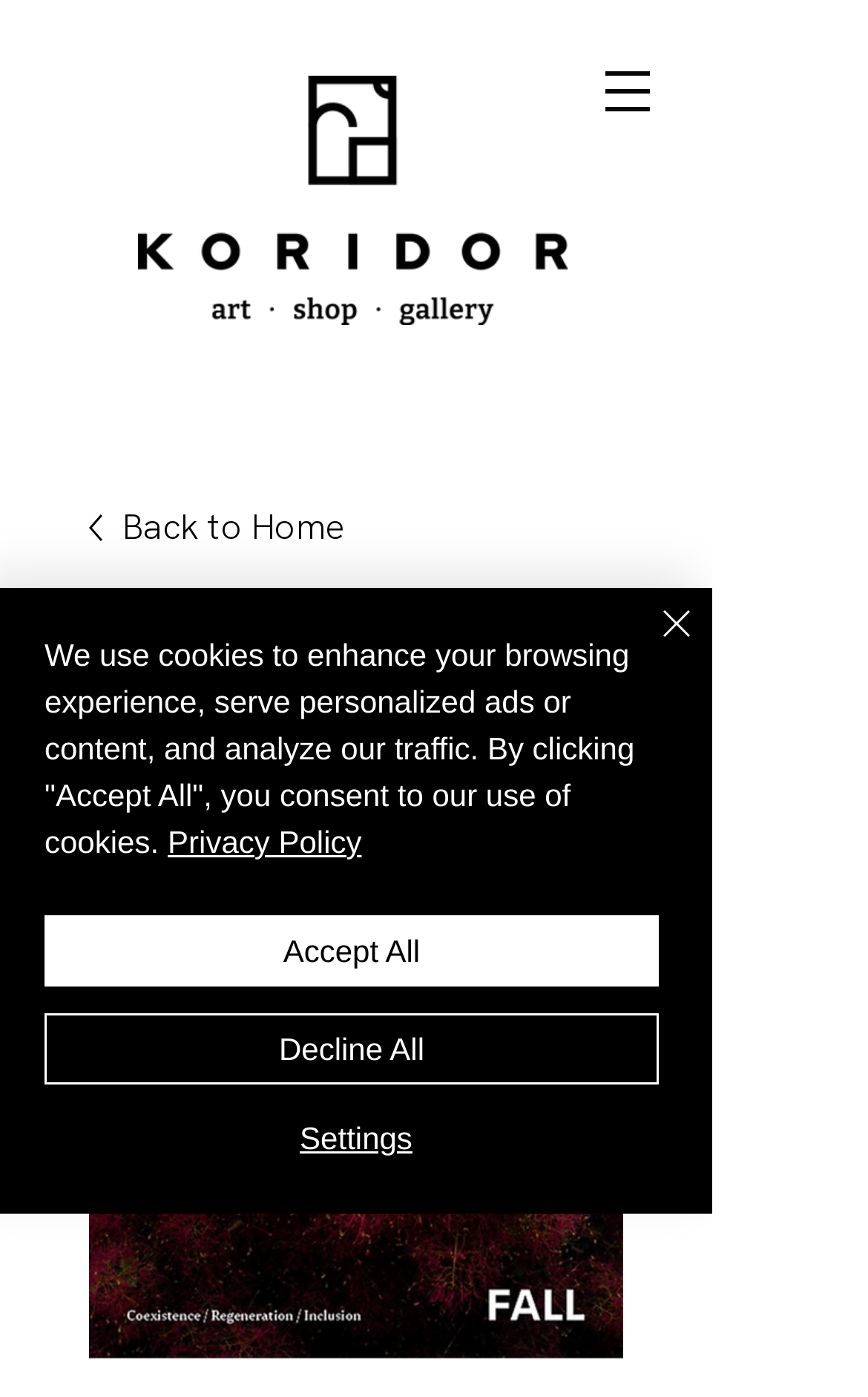What is the purpose of the button with a close icon?
Using the details shown in the screenshot, provide a comprehensive answer to the question.

I found the answer by looking at the button with a close icon and its parent element which is an alert, suggesting that the button is used to close the alert.